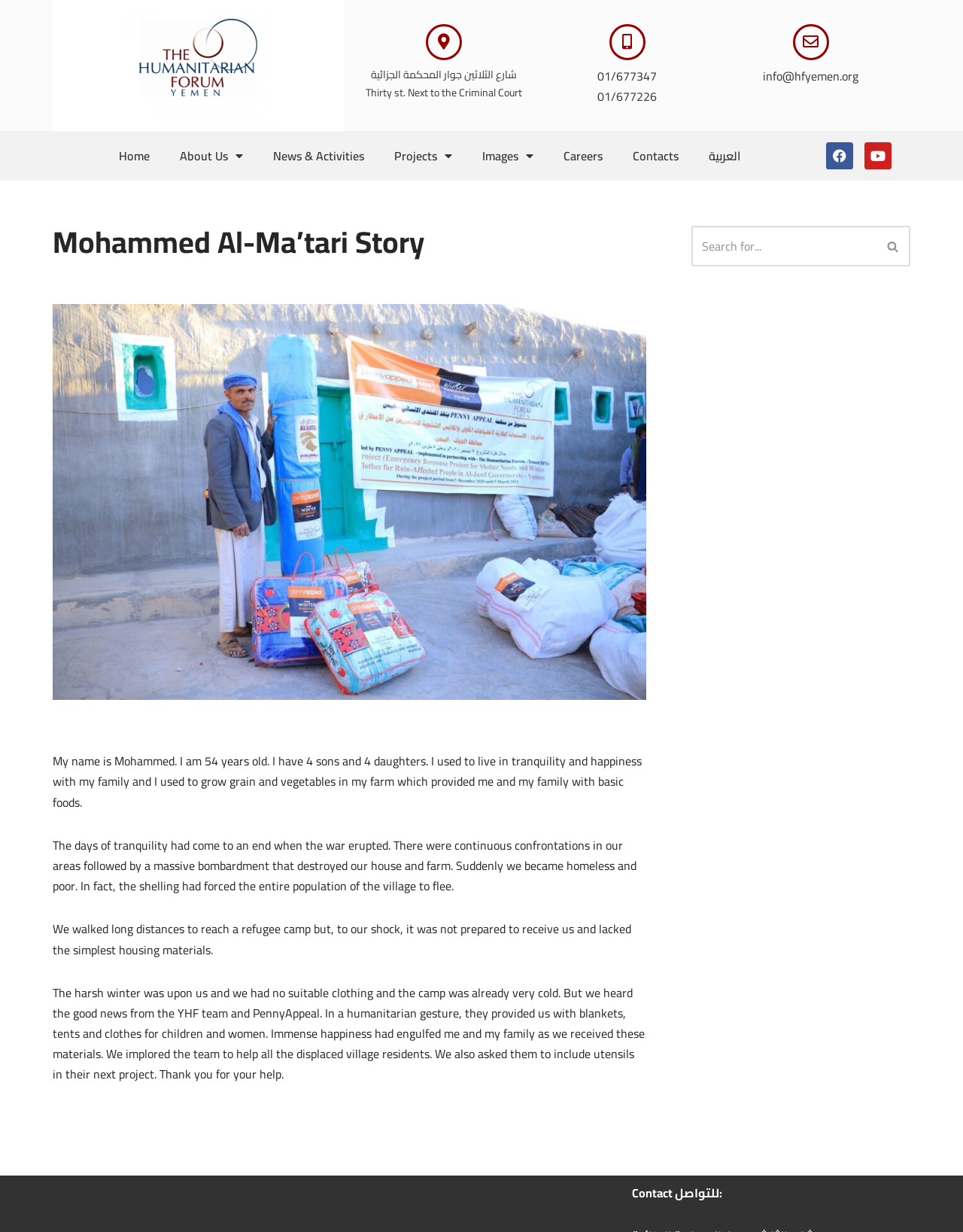Please extract the title of the webpage.

Mohammed Al-Ma’tari Story